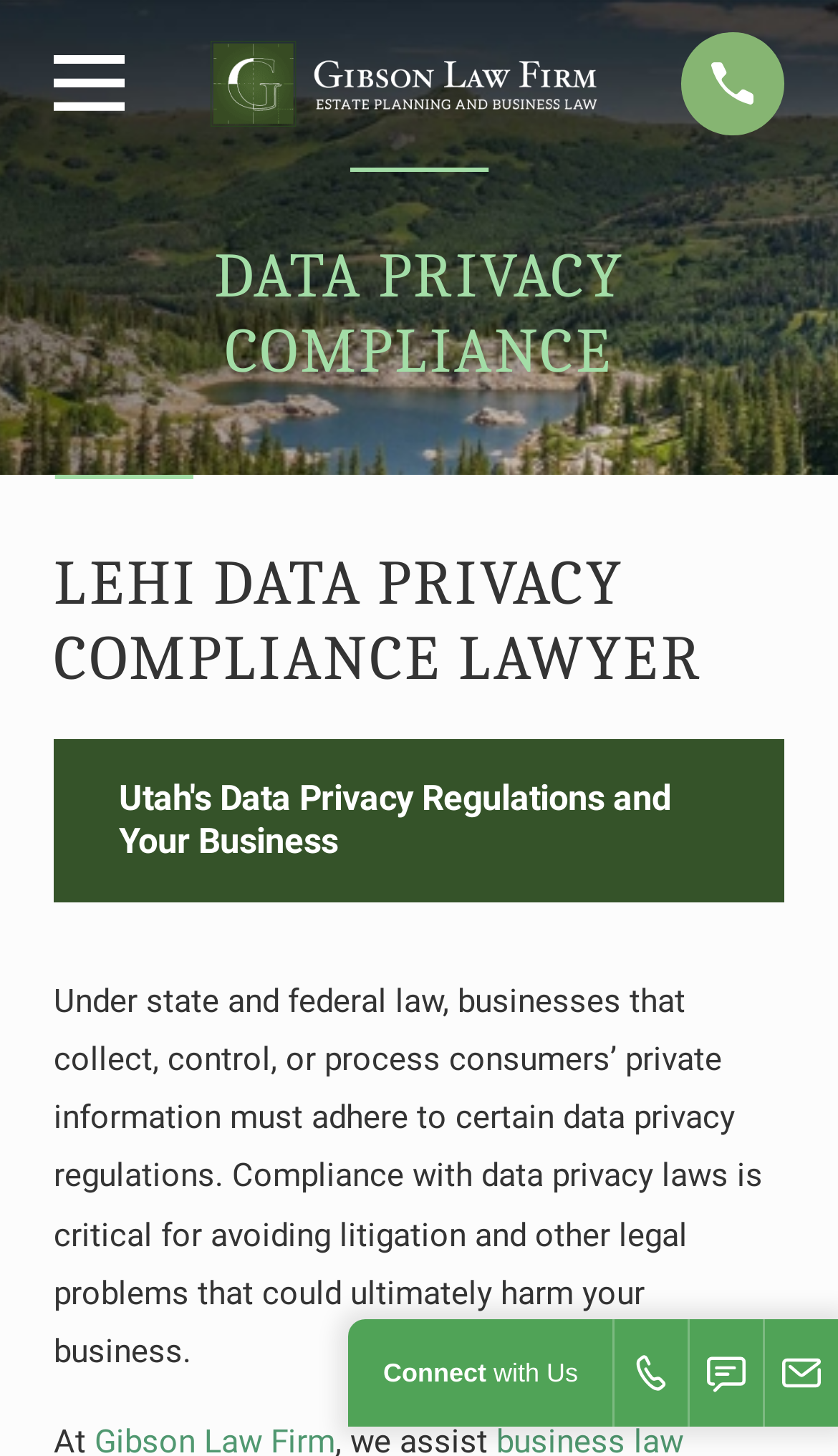What is the name of the law firm?
Answer the question with as much detail as you can, using the image as a reference.

The name of the law firm can be found in the image element with the text 'Gibson Law Firm' which is located at the top left of the webpage, serving as a logo.